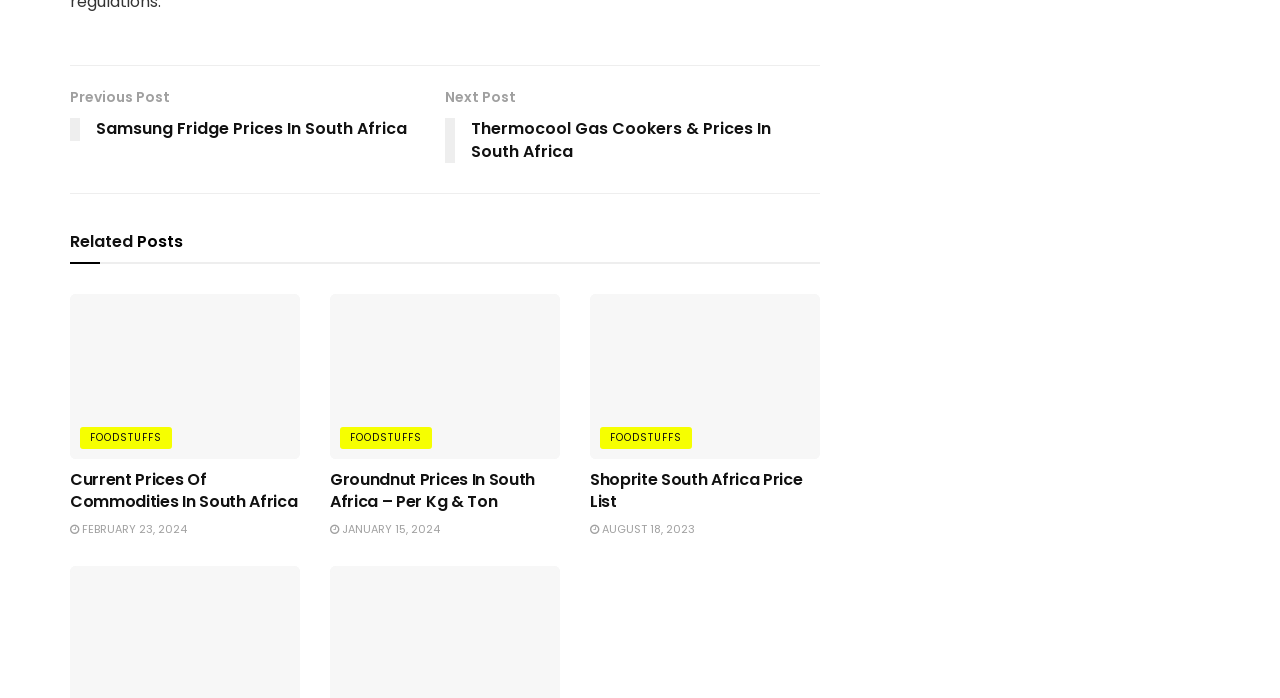Analyze the image and deliver a detailed answer to the question: What is the topic of the first article?

I looked at the first article element [785] and found a heading element [940] with the text 'Current Prices Of Commodities In South Africa'. This suggests that the topic of the first article is related to current prices of commodities.